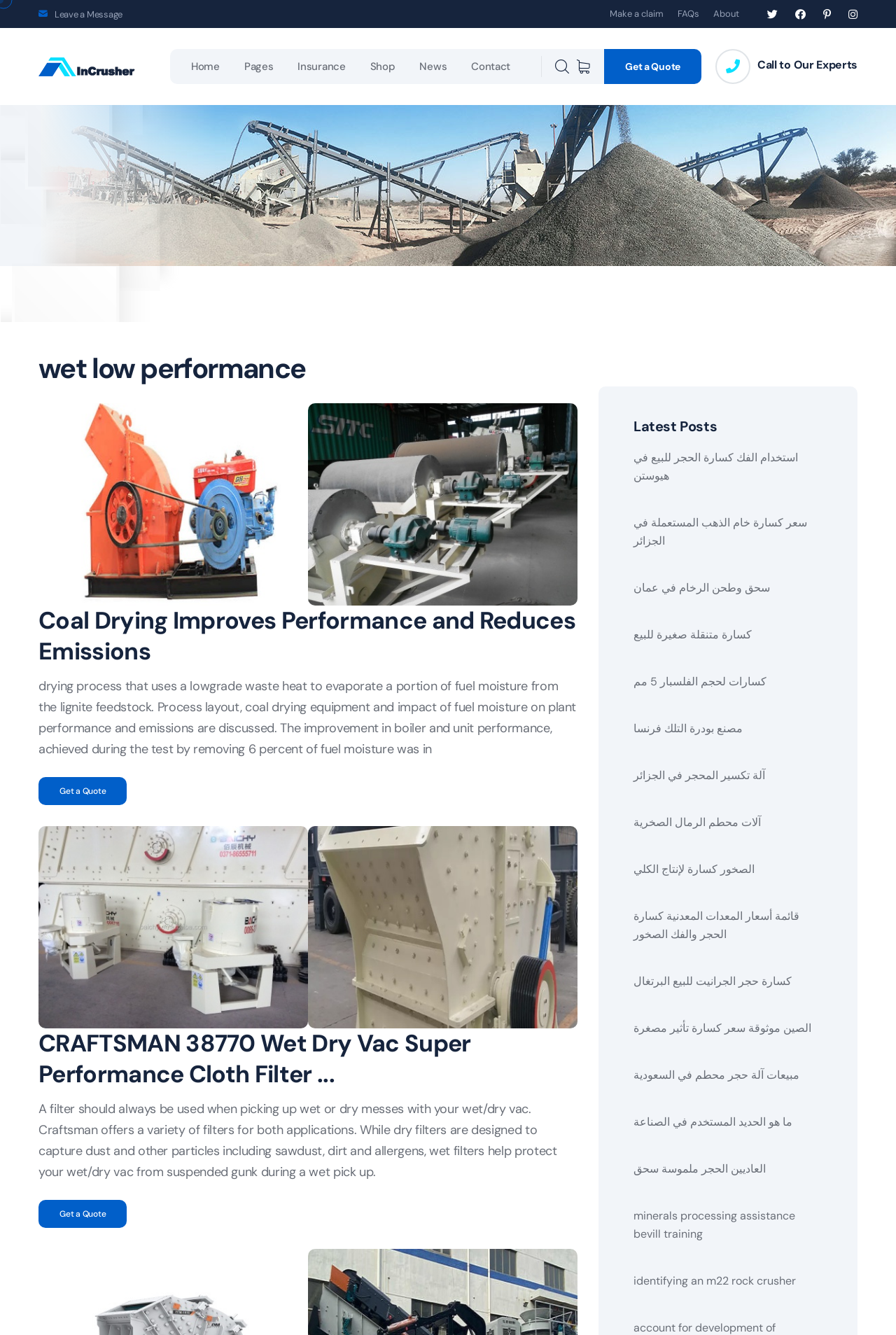Present a detailed account of what is displayed on the webpage.

This webpage appears to be a template for an insurance company, with a focus on performance and emissions. At the top, there are several links, including "Leave a Message", "Make a claim", "FAQs", and "About", which are positioned horizontally across the page. Below these links, there are social media icons and a search bar.

The main content of the page is divided into two sections. On the left, there are two large images with headings "Coal Drying Improves Performance and Reduces Emissions" and "CRAFTSMAN 38770 Wet Dry Vac Super Performance Cloth Filter...". Each image is accompanied by a brief description and a "Get a Quote" link.

On the right, there is a section titled "Latest Posts" with 15 links to various articles, including "استخدام الفك كسارة الحجر للبيع في هيوستن" and "identifying an m22 rock crusher". These links are stacked vertically and take up most of the right-hand side of the page.

At the bottom of the page, there are several more links, including "Home", "Pages", "Insurance", "Shop", "News", and "Contact", which are positioned horizontally across the page. There are also two more "Get a Quote" links and a call-to-action link "Call to Our Experts".